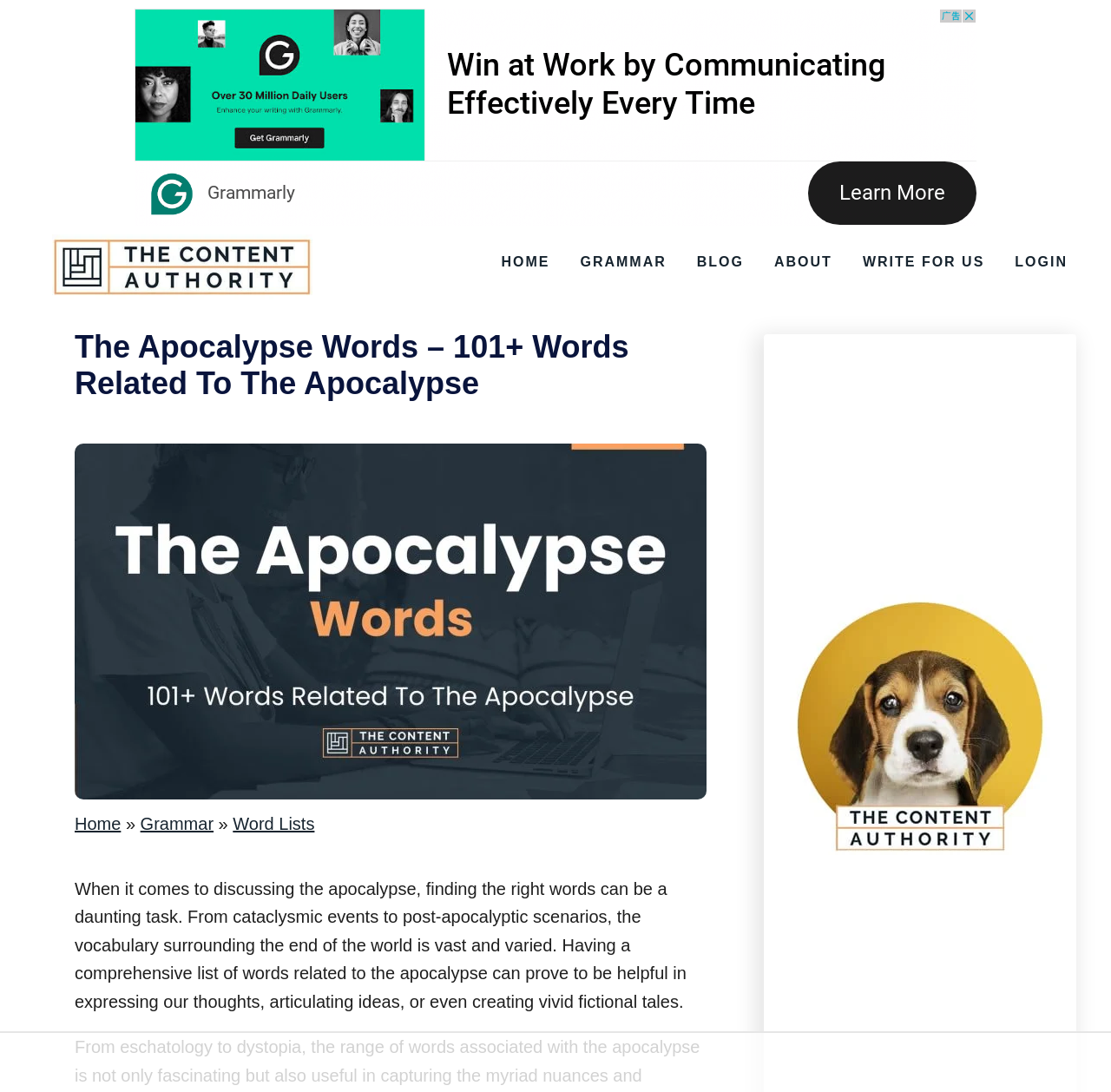How many navigation links are in the breadcrumb section?
Please provide a single word or phrase based on the screenshot.

3